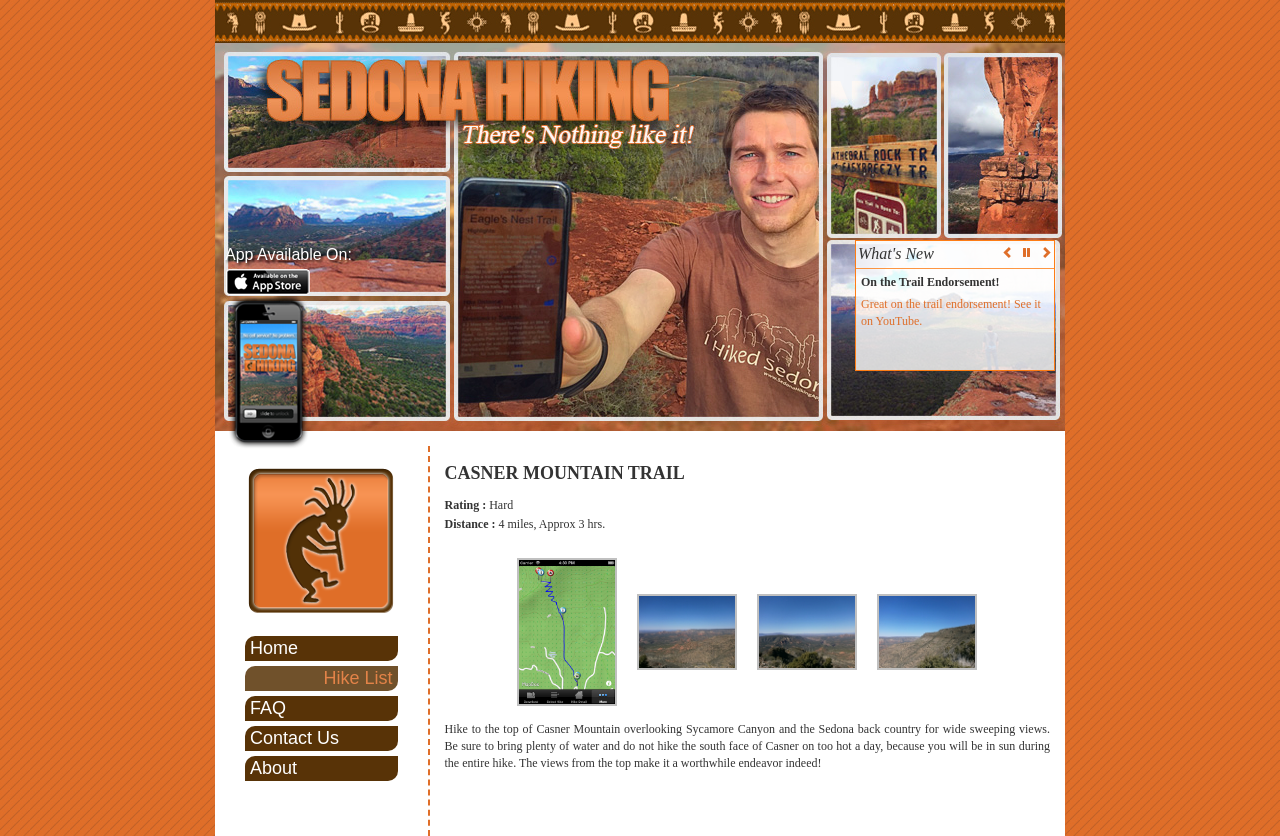Provide a comprehensive description of the webpage.

This webpage is about the Sedona Hiking App, which provides maps and trail guides for hiking in Sedona, Arizona. At the top of the page, there is a section that says "App Available On" with links to the Apple Store and an image of the Apple Store logo. 

To the right of this section, there are three buttons with icons. Below these buttons, there is a section with several paragraphs of text, each with a heading. The headings are "On the Trail Endorsement!", "New Trails!", and "Attn Vortex Hunters!". The paragraphs provide information about the app, including endorsements, new trails, and features for vortex hunters.

On the left side of the page, there is a section with a logo of Sedona Hiking and a navigation menu with links to "Home", "Hike List", "FAQ", "Contact Us", and "About". 

Below the navigation menu, there is a section with information about a specific hike, the Casner Mountain Trail. This section includes the trail name, rating, distance, and a description of the hike. There are also several screenshots of the trail.

The overall layout of the page is organized, with clear headings and concise text. The use of images and icons adds visual interest to the page.